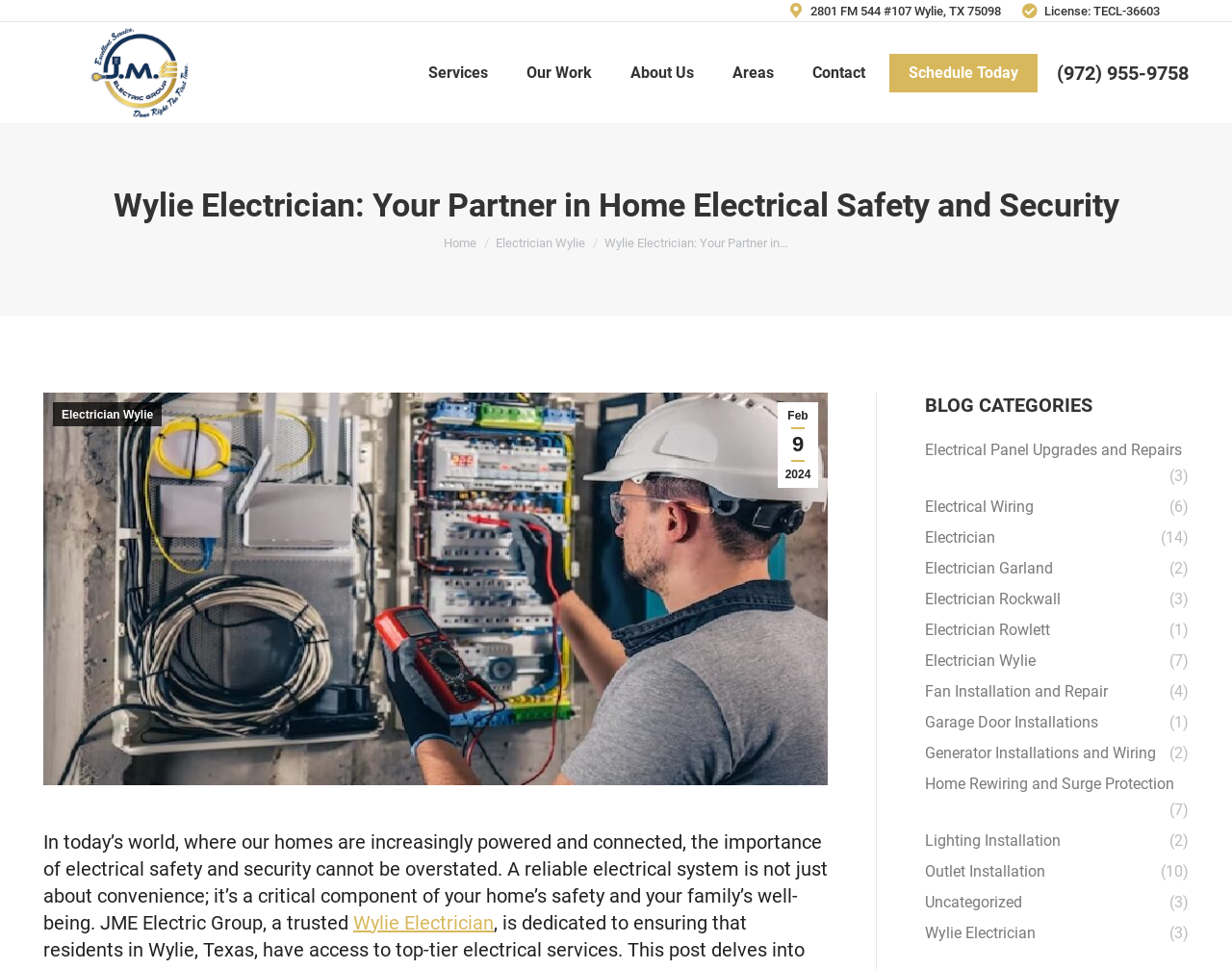Please identify the bounding box coordinates of the clickable region that I should interact with to perform the following instruction: "Go to the 'About Us' page". The coordinates should be expressed as four float numbers between 0 and 1, i.e., [left, top, right, bottom].

[0.512, 0.061, 0.563, 0.089]